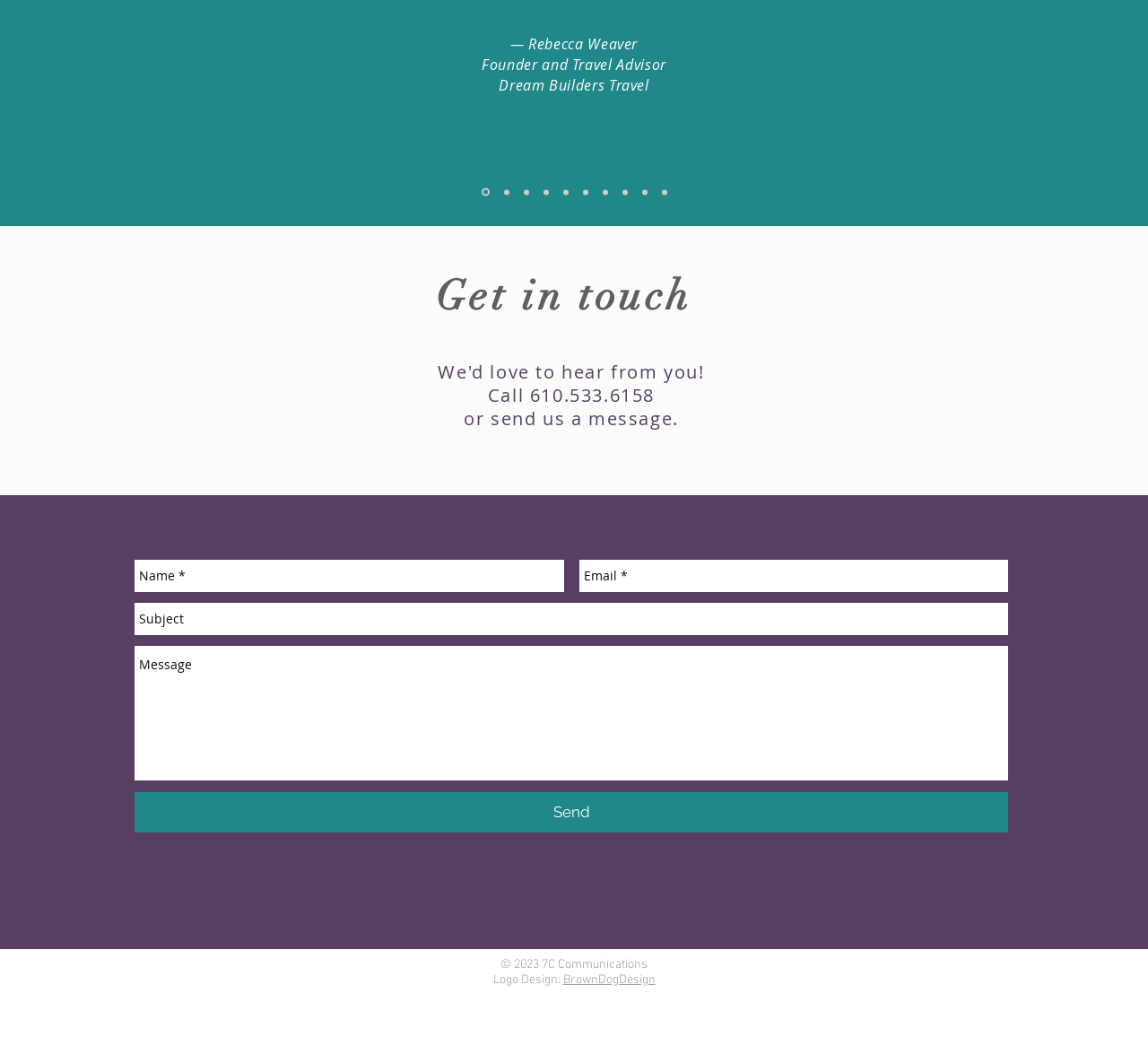Refer to the image and provide an in-depth answer to the question: 
What is the name of the company that designed the logo?

I found a StaticText element with the text 'Logo Design:' and a link element with the text 'BrownDogDesign' nearby, indicating that BrownDogDesign is the company that designed the logo.